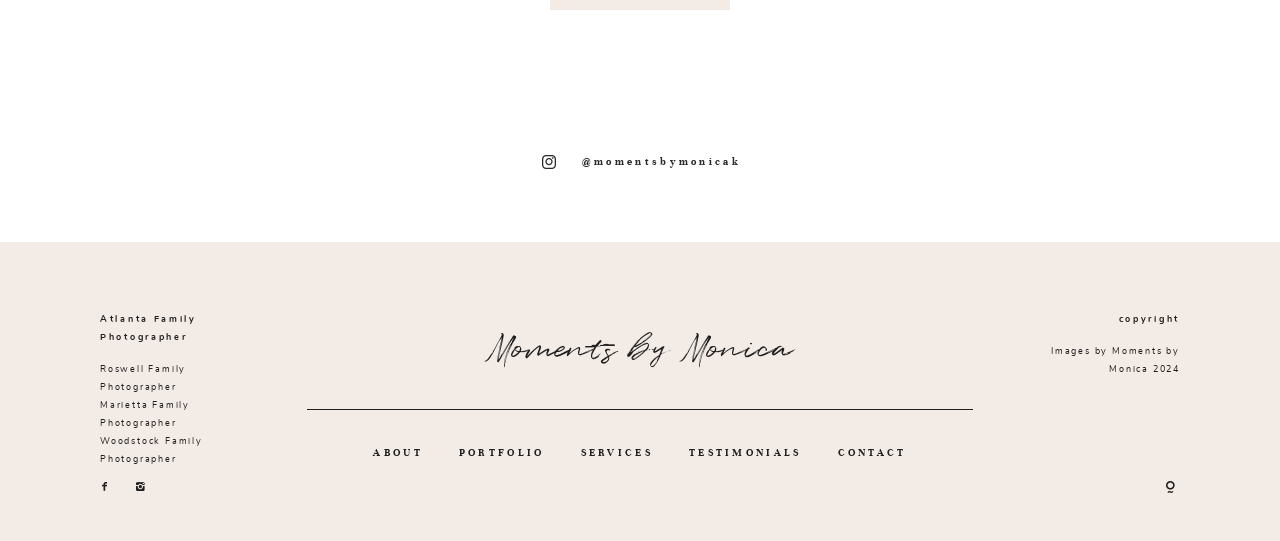What is the copyright year of the website's images?
Please provide a comprehensive answer to the question based on the webpage screenshot.

The copyright year can be found in the text 'Images by Moments by Monica 2024' at the bottom of the webpage.